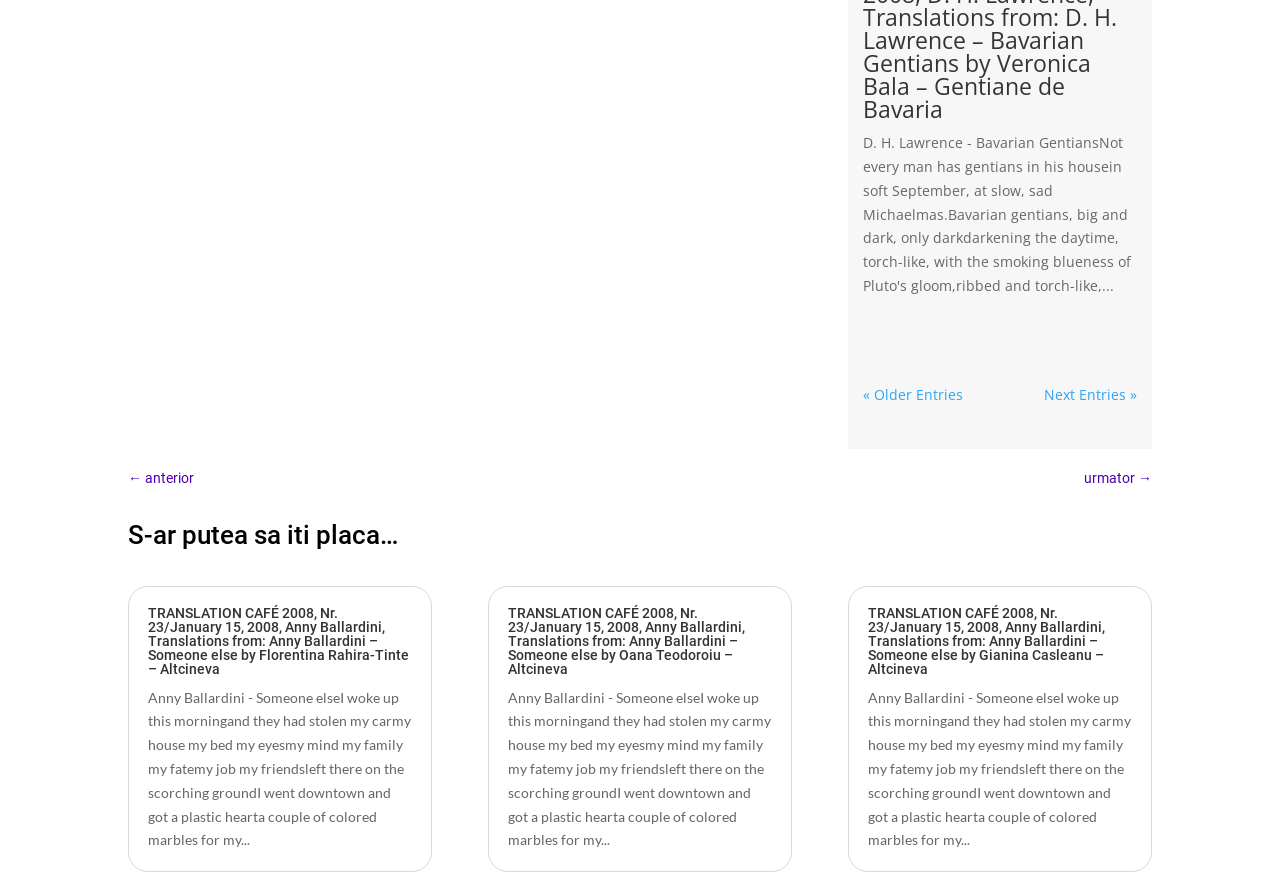How many articles are on this page?
By examining the image, provide a one-word or phrase answer.

3